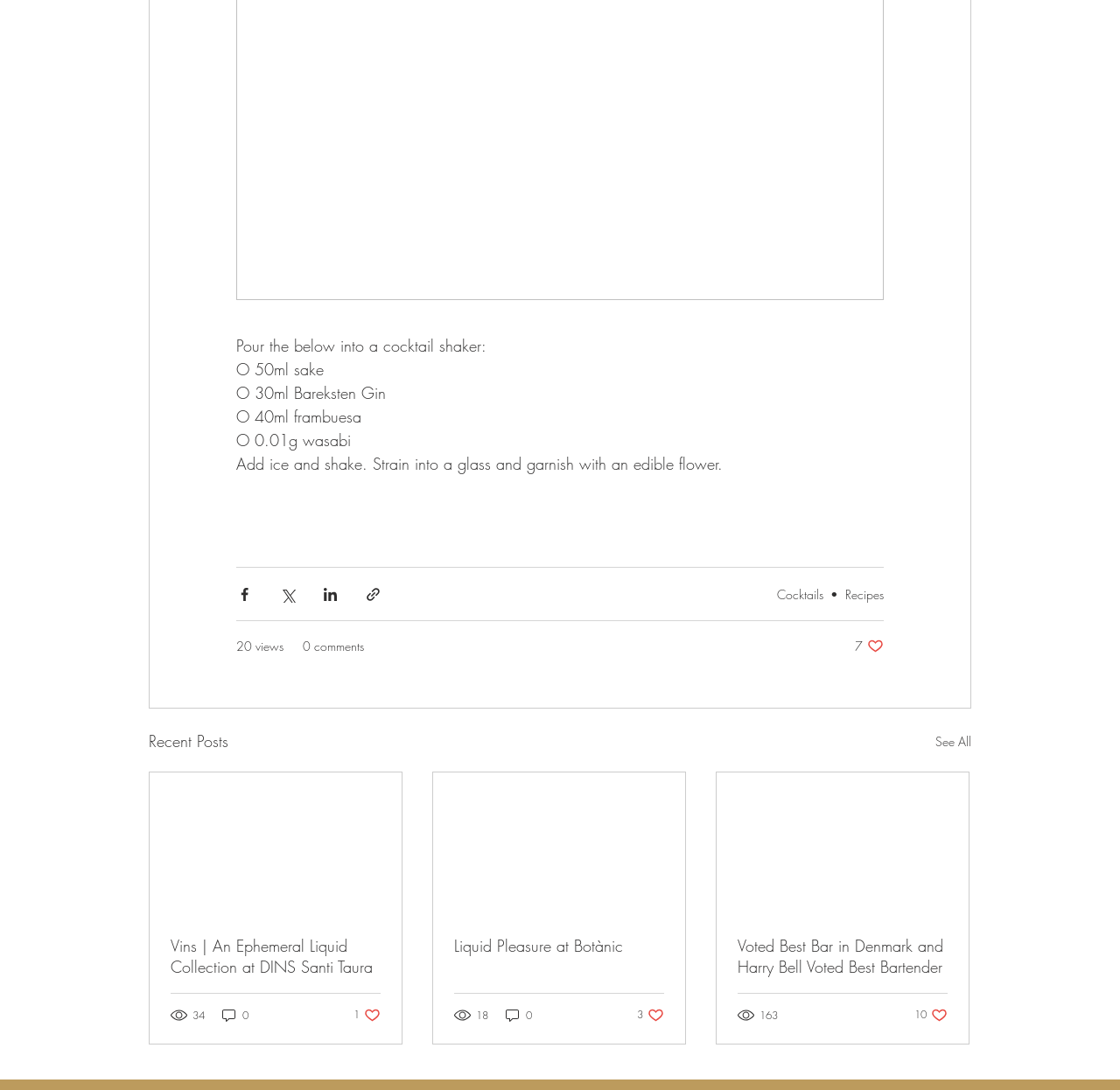Please locate the clickable area by providing the bounding box coordinates to follow this instruction: "Share via Facebook".

[0.211, 0.537, 0.226, 0.553]